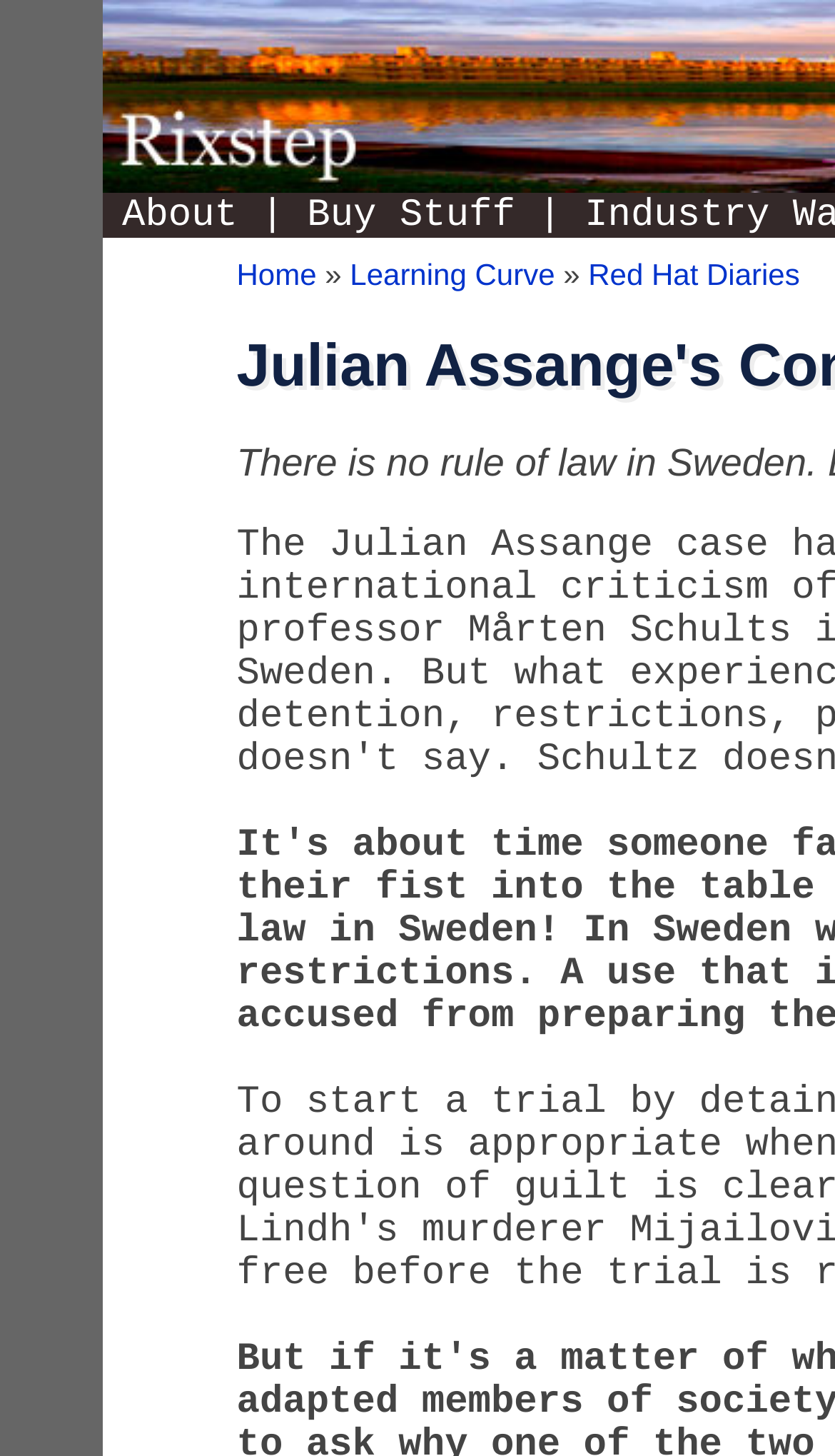Please determine the primary heading and provide its text.

Julian Assange's Concerns Are Justified